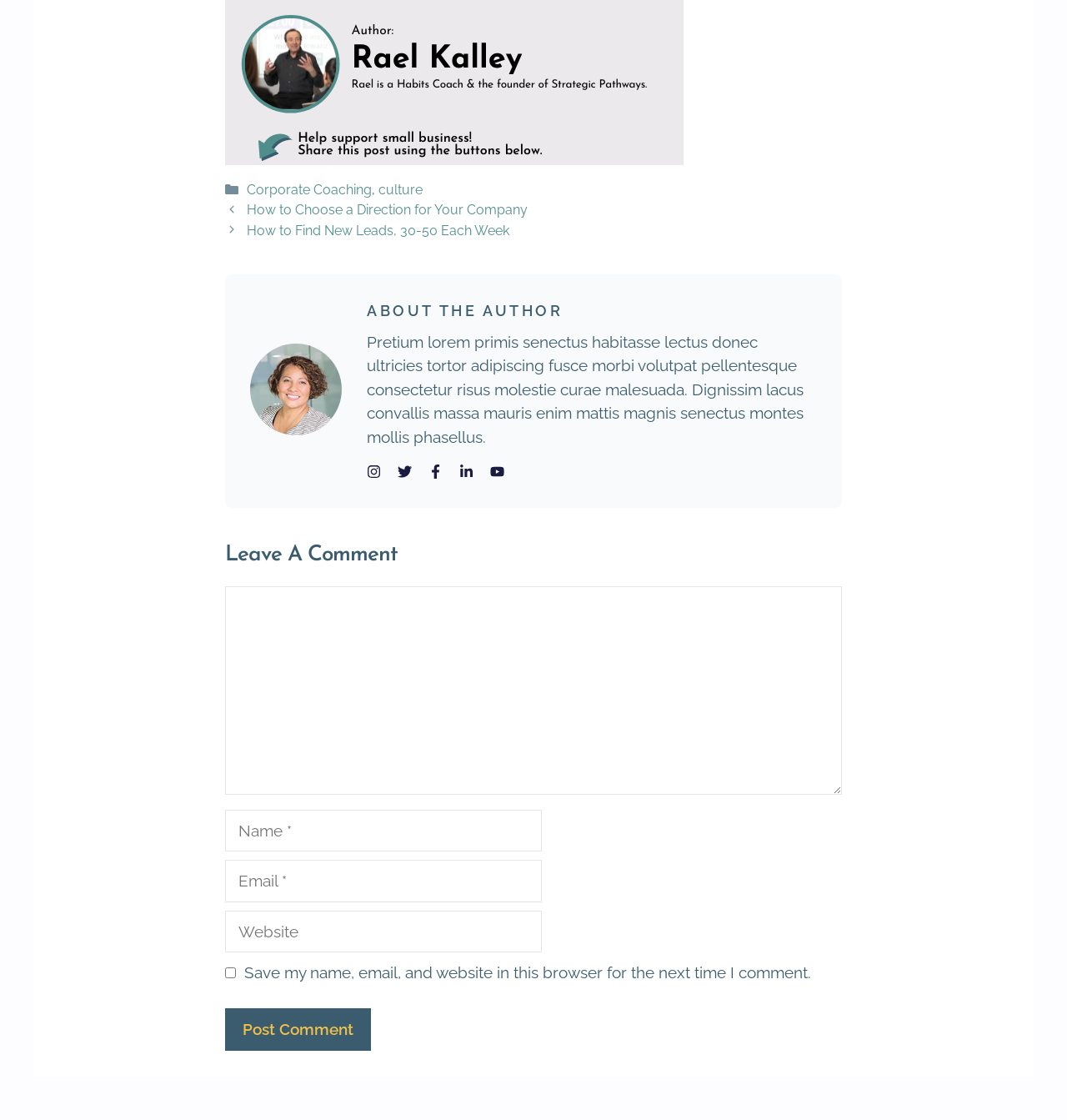Show the bounding box coordinates for the HTML element as described: "parent_node: Comment name="url" placeholder="Website"".

[0.211, 0.813, 0.508, 0.85]